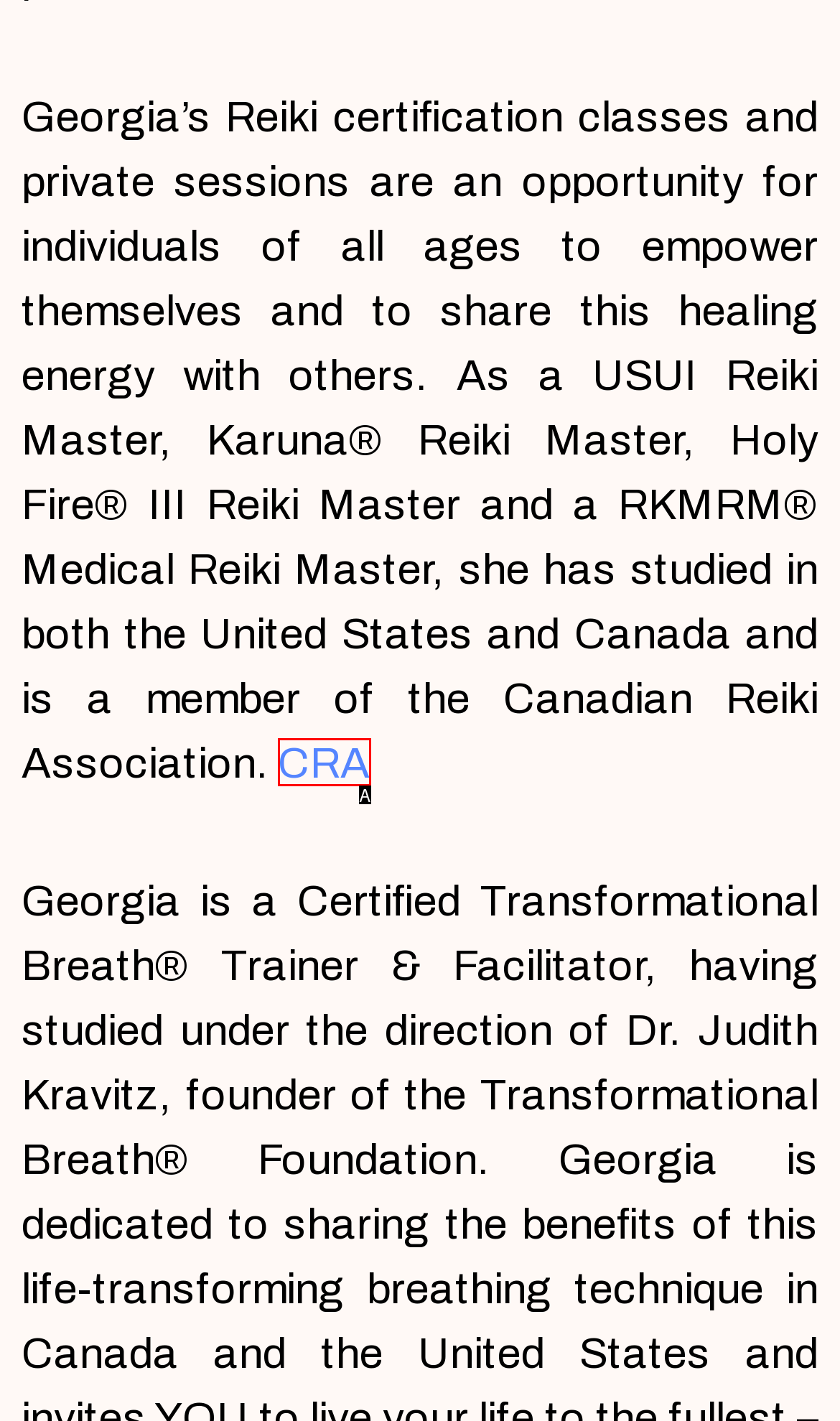Refer to the element description: CRA and identify the matching HTML element. State your answer with the appropriate letter.

A